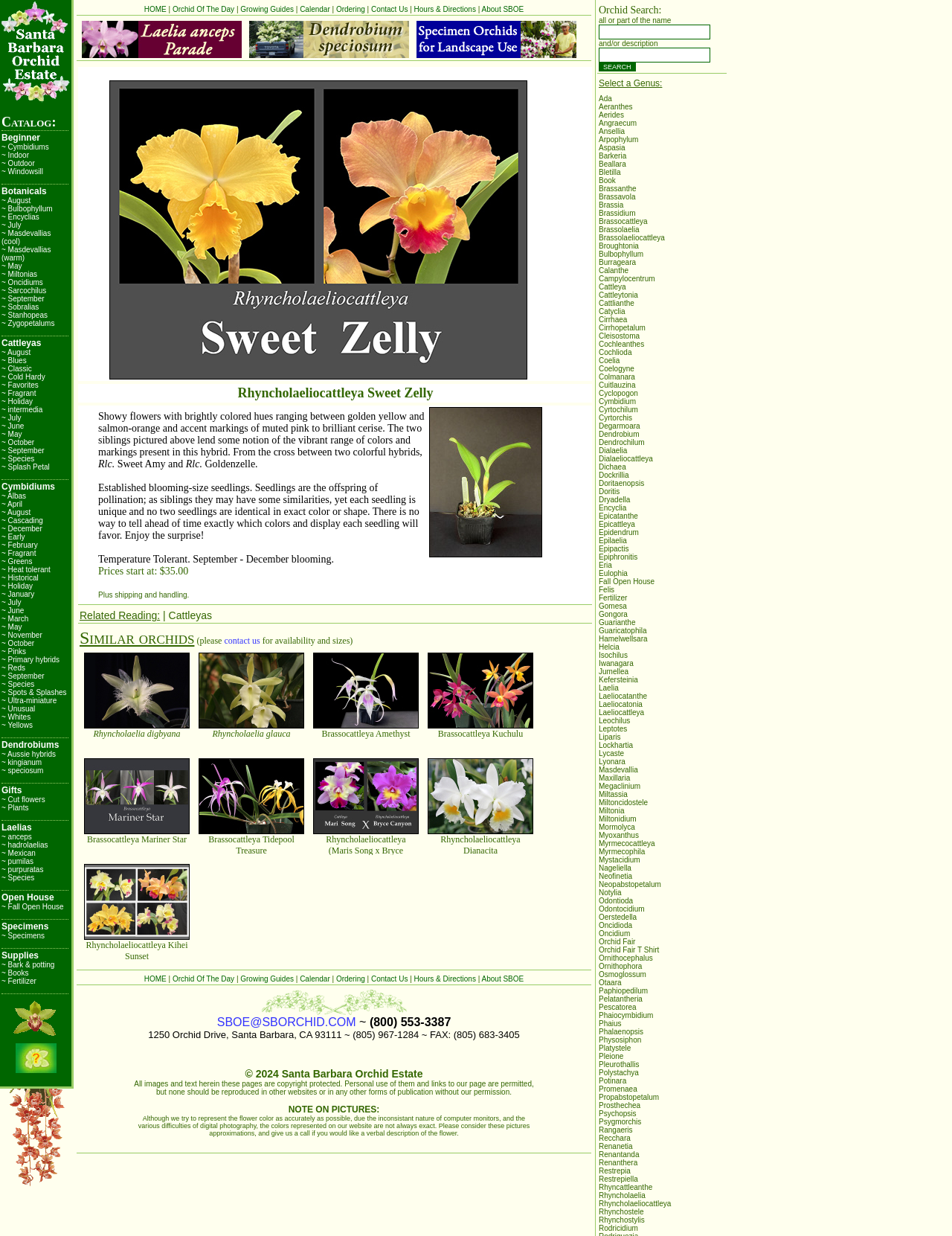Respond with a single word or phrase:
What type of orchid is 'kingianum'?

Dendrobium